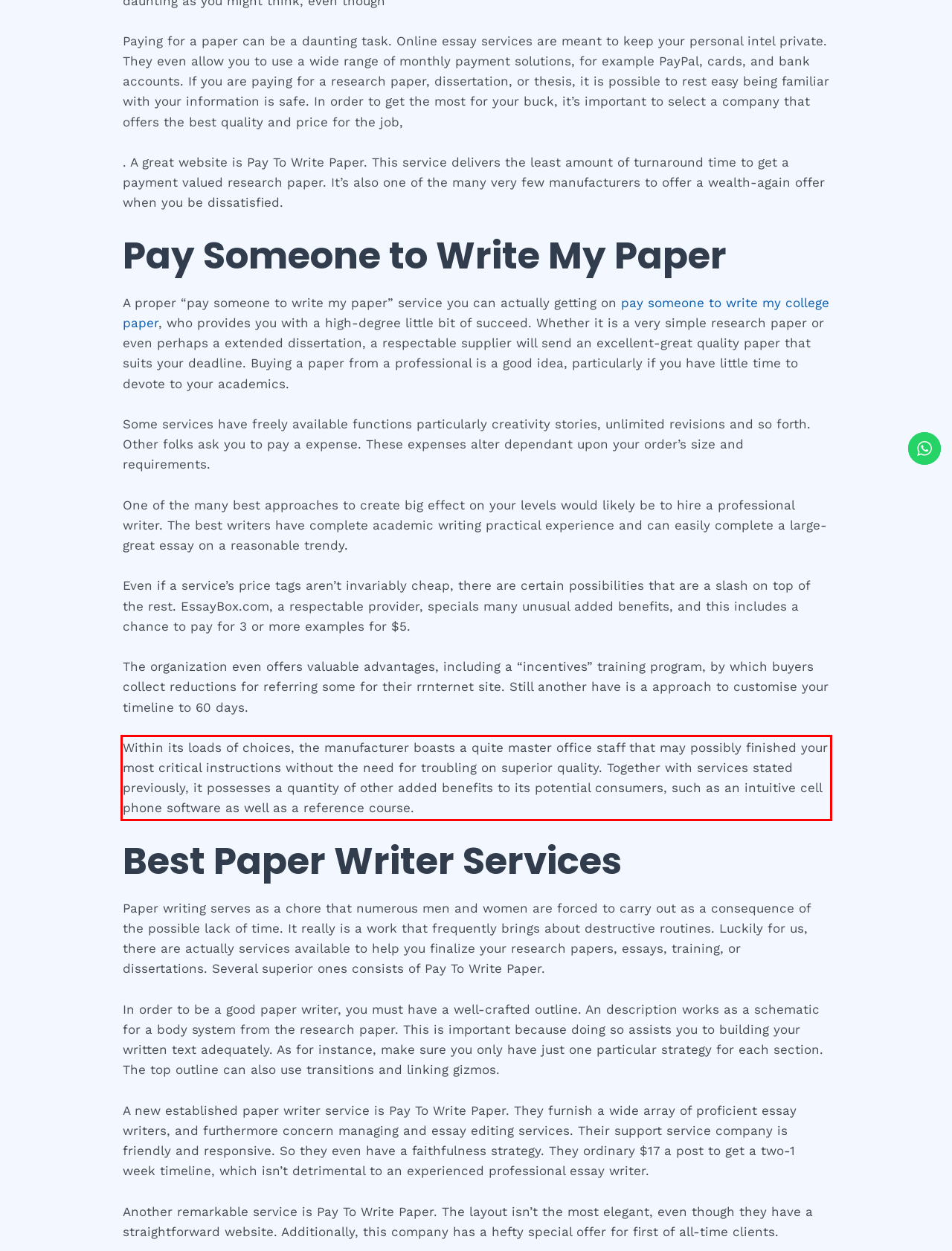With the given screenshot of a webpage, locate the red rectangle bounding box and extract the text content using OCR.

Within its loads of choices, the manufacturer boasts a quite master office staff that may possibly finished your most critical instructions without the need for troubling on superior quality. Together with services stated previously, it possesses a quantity of other added benefits to its potential consumers, such as an intuitive cell phone software as well as a reference course.